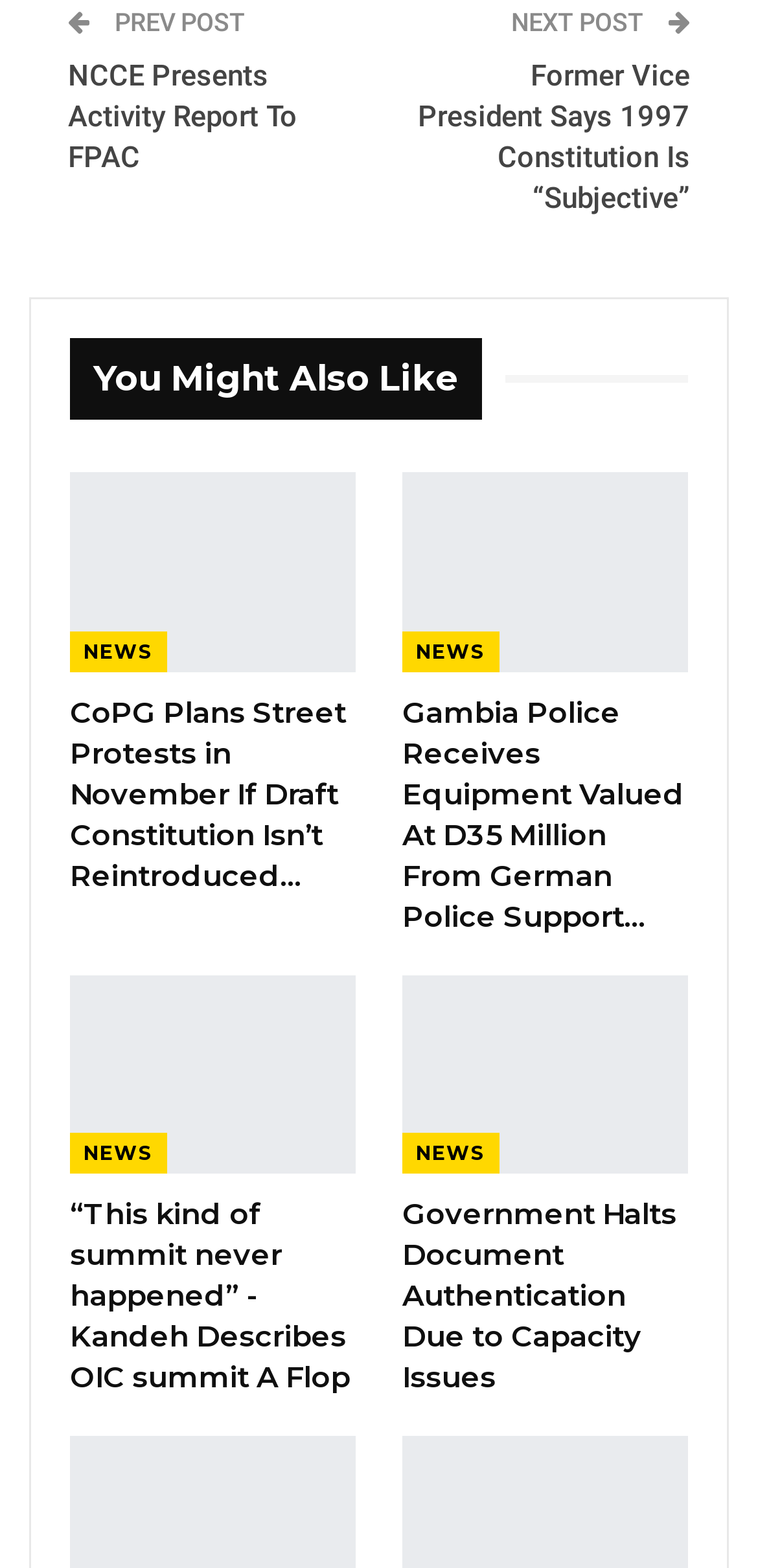Please locate the bounding box coordinates of the element that should be clicked to achieve the given instruction: "Go to 'NEWS'".

[0.092, 0.402, 0.22, 0.428]